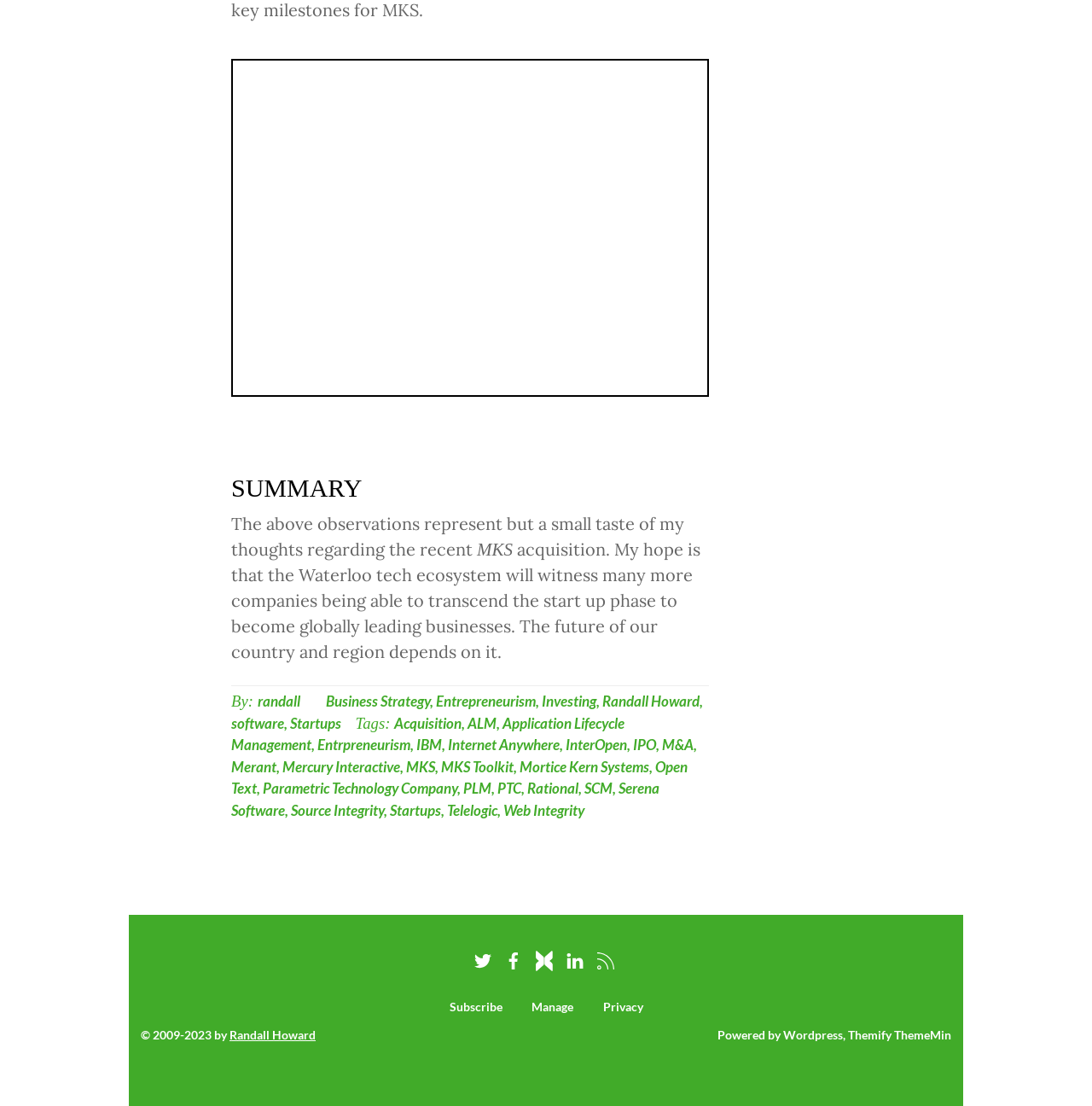Extract the bounding box of the UI element described as: "Mortice Kern Systems".

[0.476, 0.685, 0.595, 0.701]